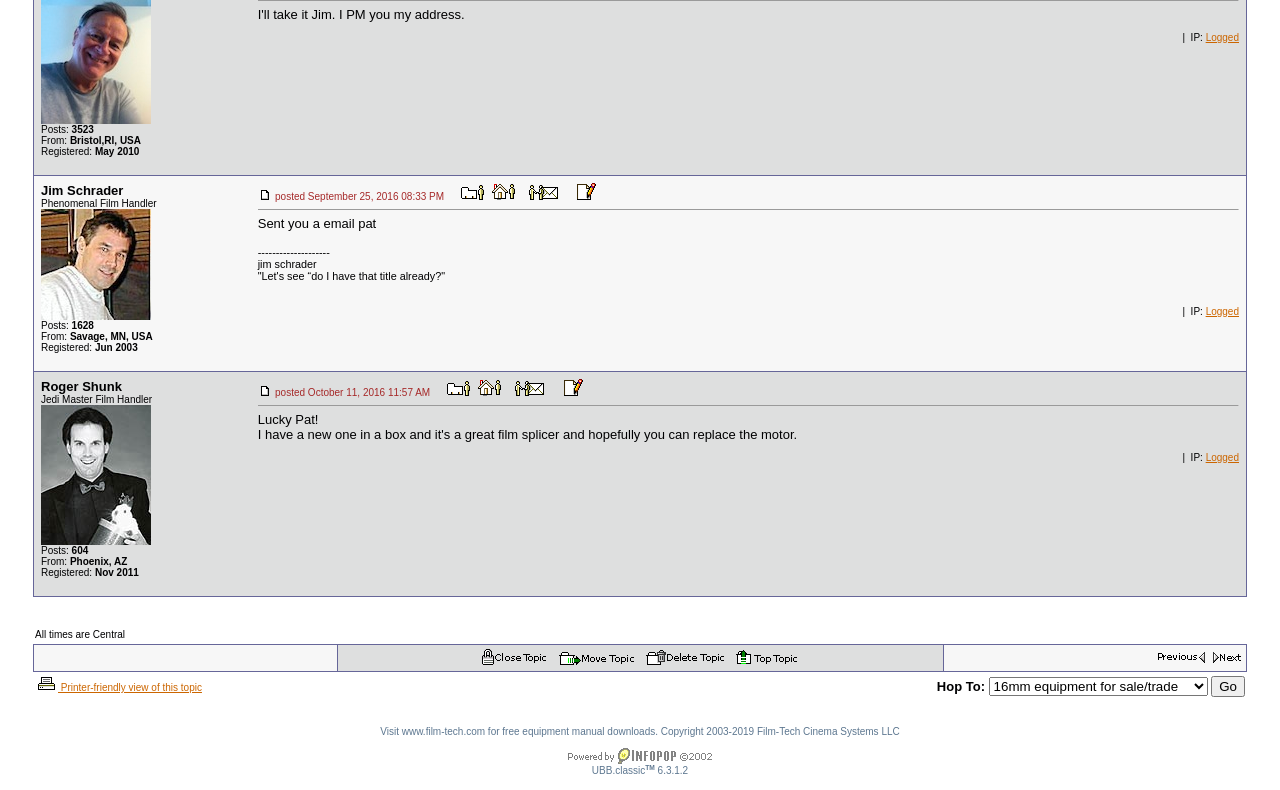Please predict the bounding box coordinates (top-left x, top-left y, bottom-right x, bottom-right y) for the UI element in the screenshot that fits the description: parent_node: Hop To: name="submit" value="Go"

[0.946, 0.856, 0.973, 0.882]